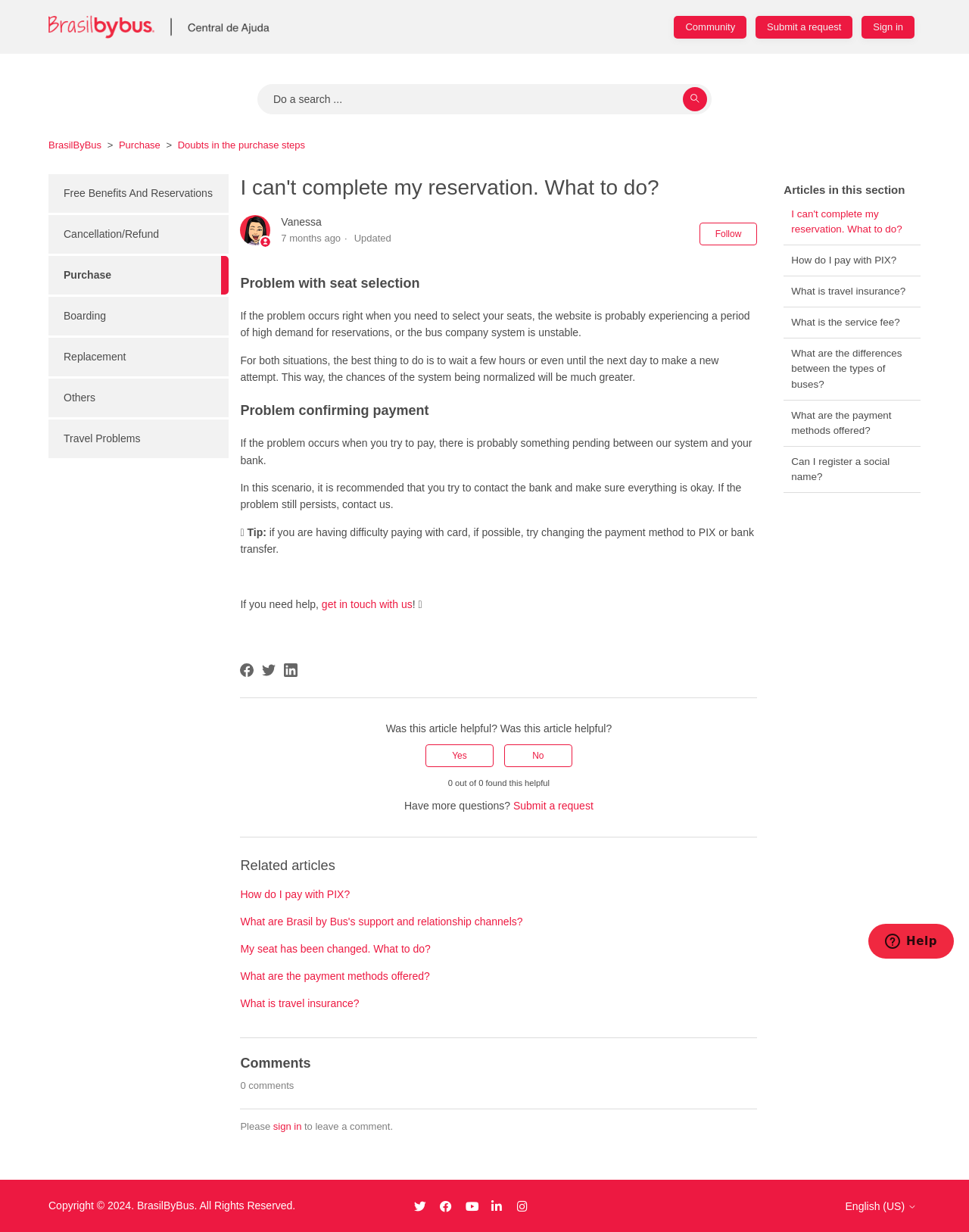Please give a succinct answer to the question in one word or phrase:
How many people found this article helpful?

0